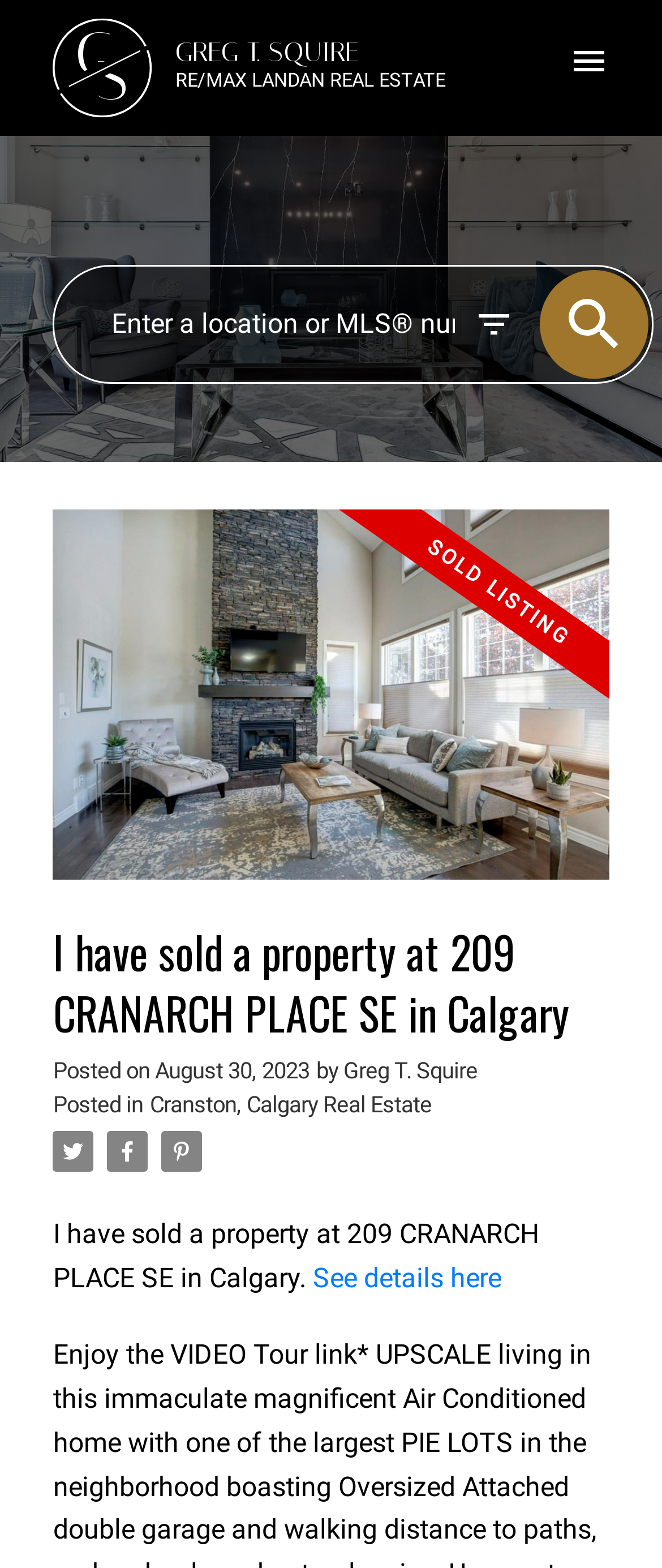What is the category of the blog post?
Using the visual information, answer the question in a single word or phrase.

Cranston, Calgary Real Estate